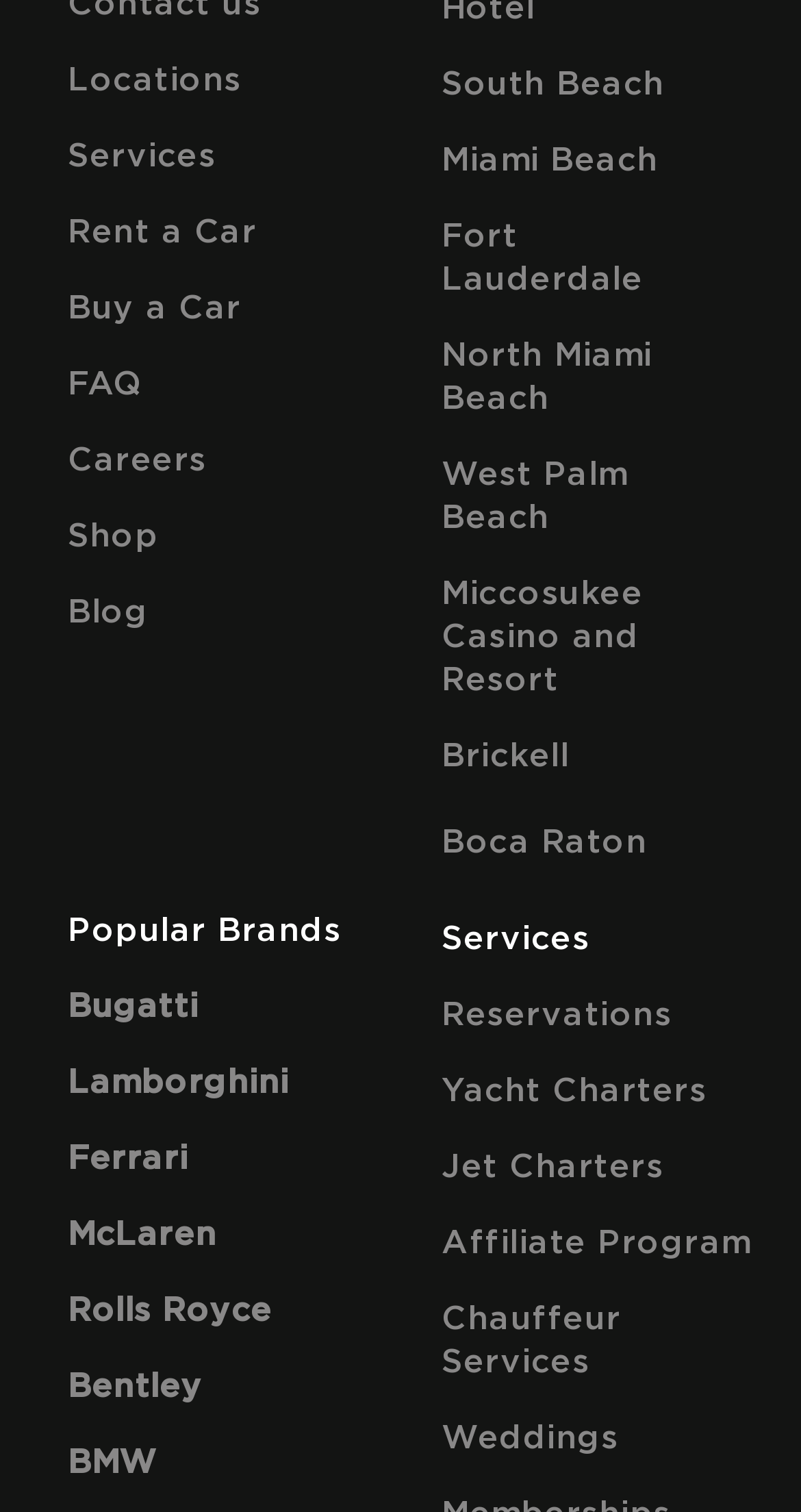Please identify the coordinates of the bounding box that should be clicked to fulfill this instruction: "Explore Ferrari".

[0.085, 0.755, 0.235, 0.777]